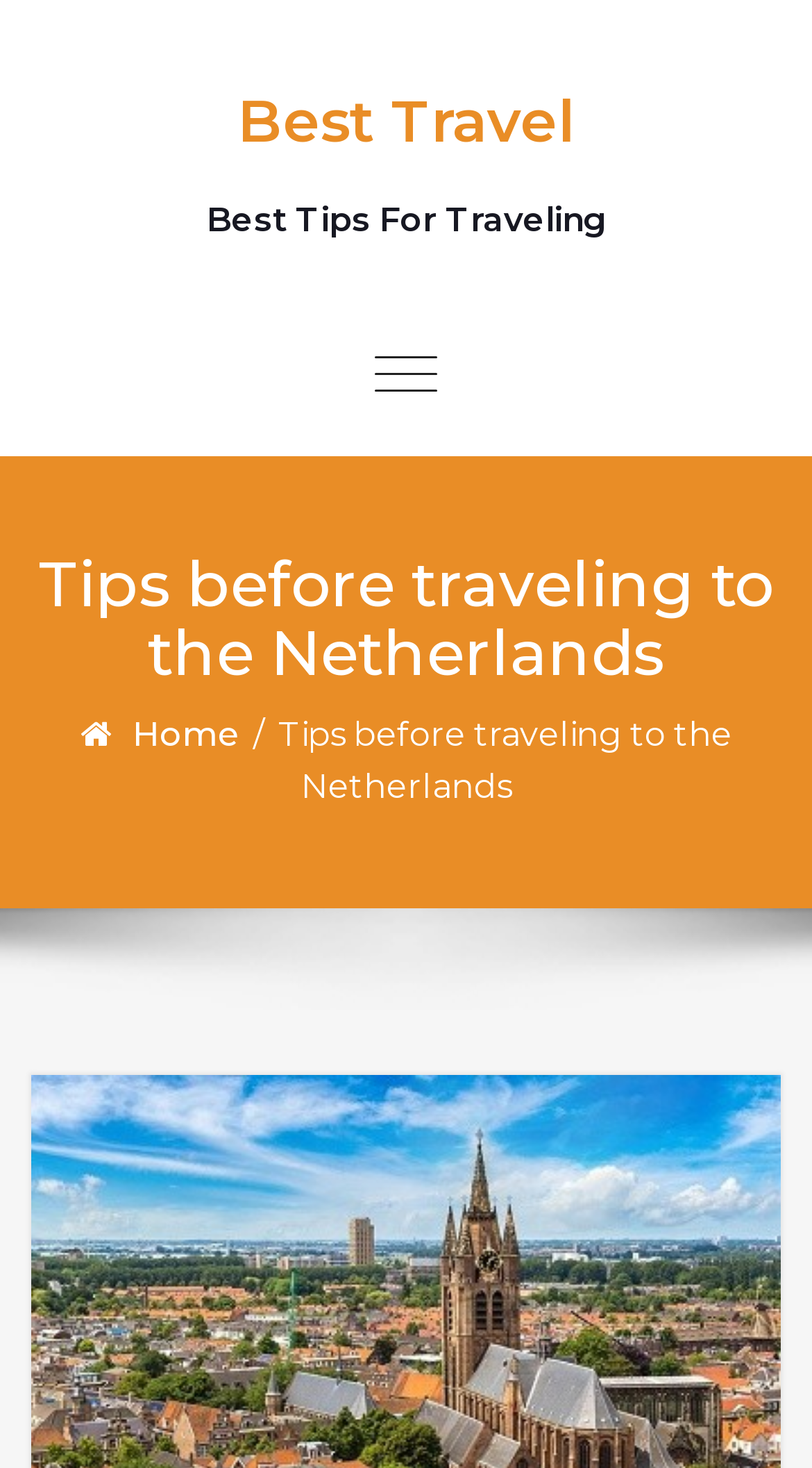Predict the bounding box coordinates of the UI element that matches this description: "Toggle navigation". The coordinates should be in the format [left, top, right, bottom] with each value between 0 and 1.

[0.459, 0.198, 0.541, 0.31]